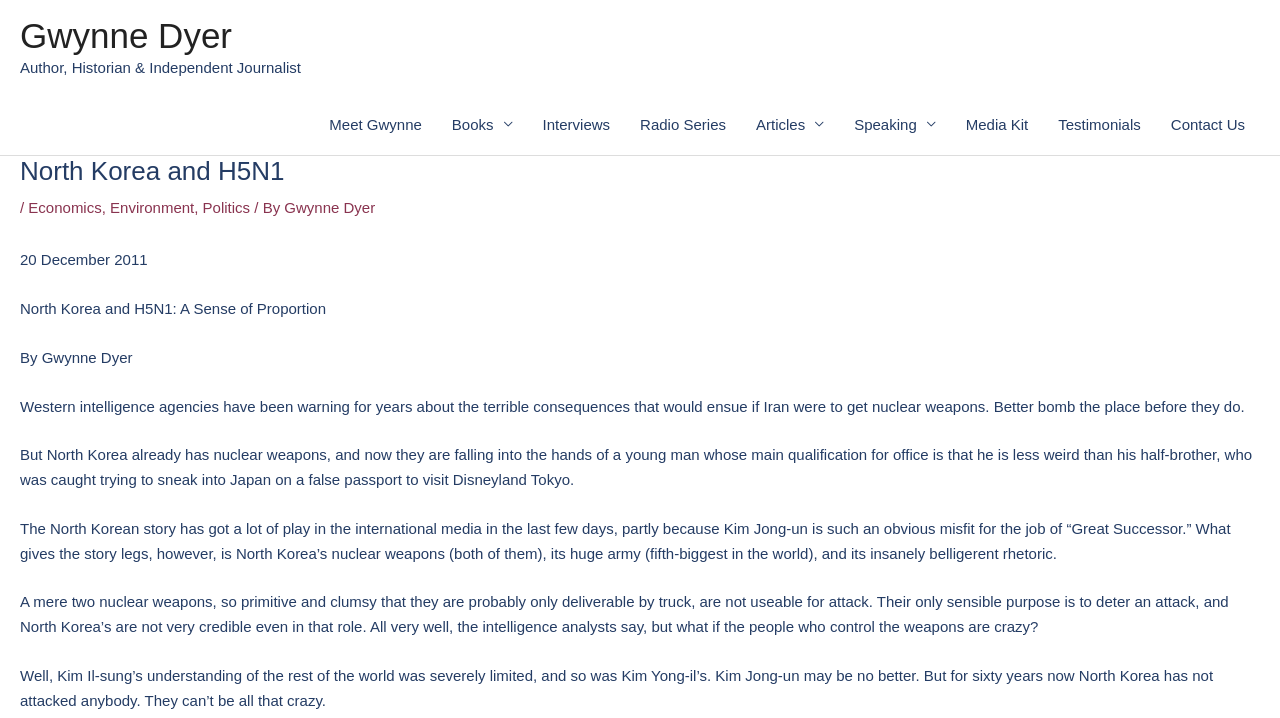Generate the text content of the main headline of the webpage.

North Korea and H5N1